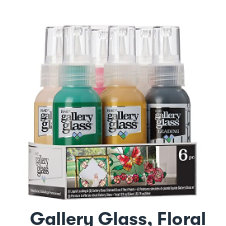Utilize the details in the image to give a detailed response to the question: Is the kit suitable for experienced artists?

The caption states that the kit is designed for both beginners and experienced artists interested in stained glass projects, implying that it is suitable for experienced artists.